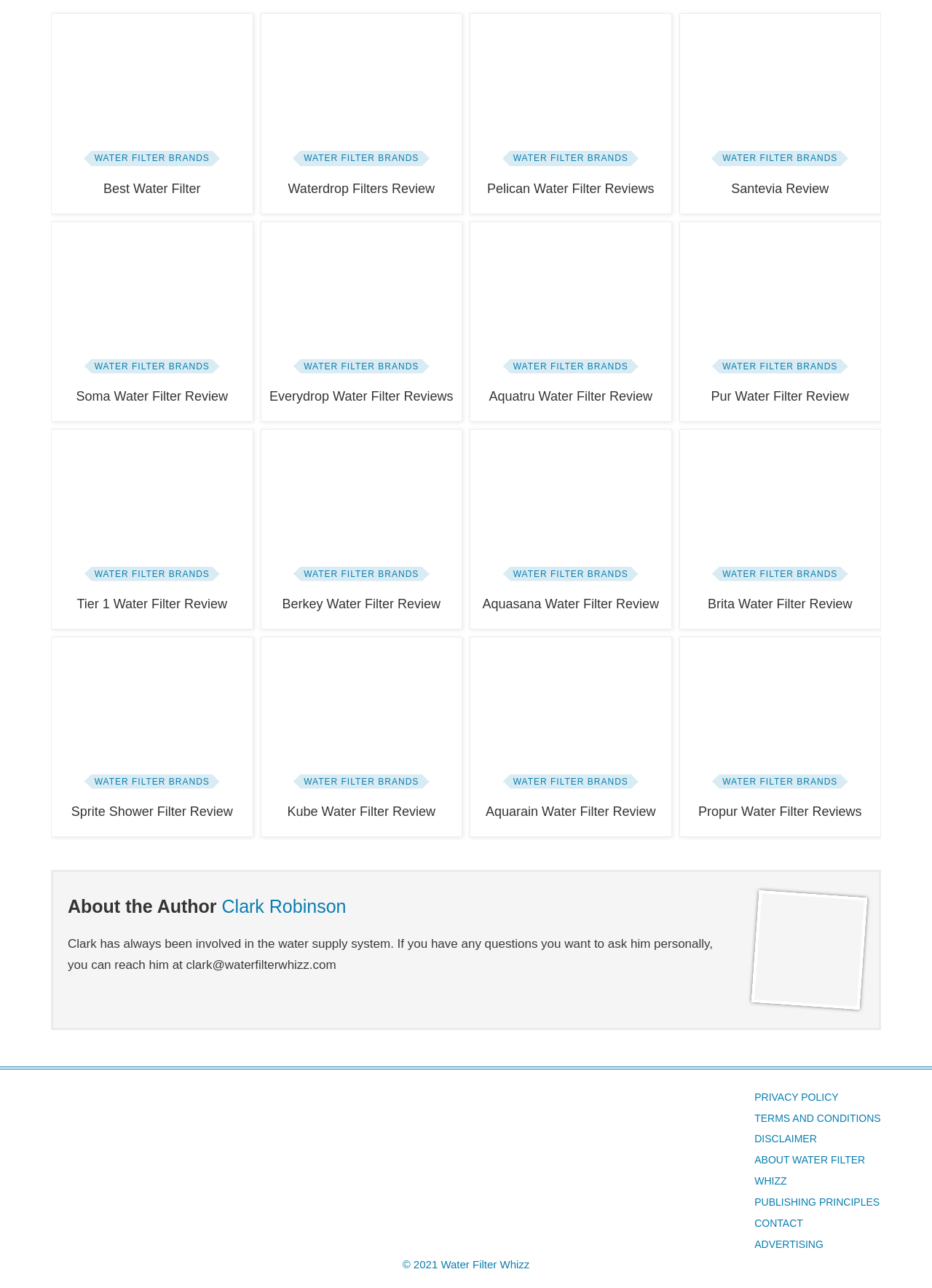Determine the bounding box coordinates of the clickable element necessary to fulfill the instruction: "View the 'WATER FILTER BRANDS' page". Provide the coordinates as four float numbers within the 0 to 1 range, i.e., [left, top, right, bottom].

[0.087, 0.119, 0.239, 0.127]